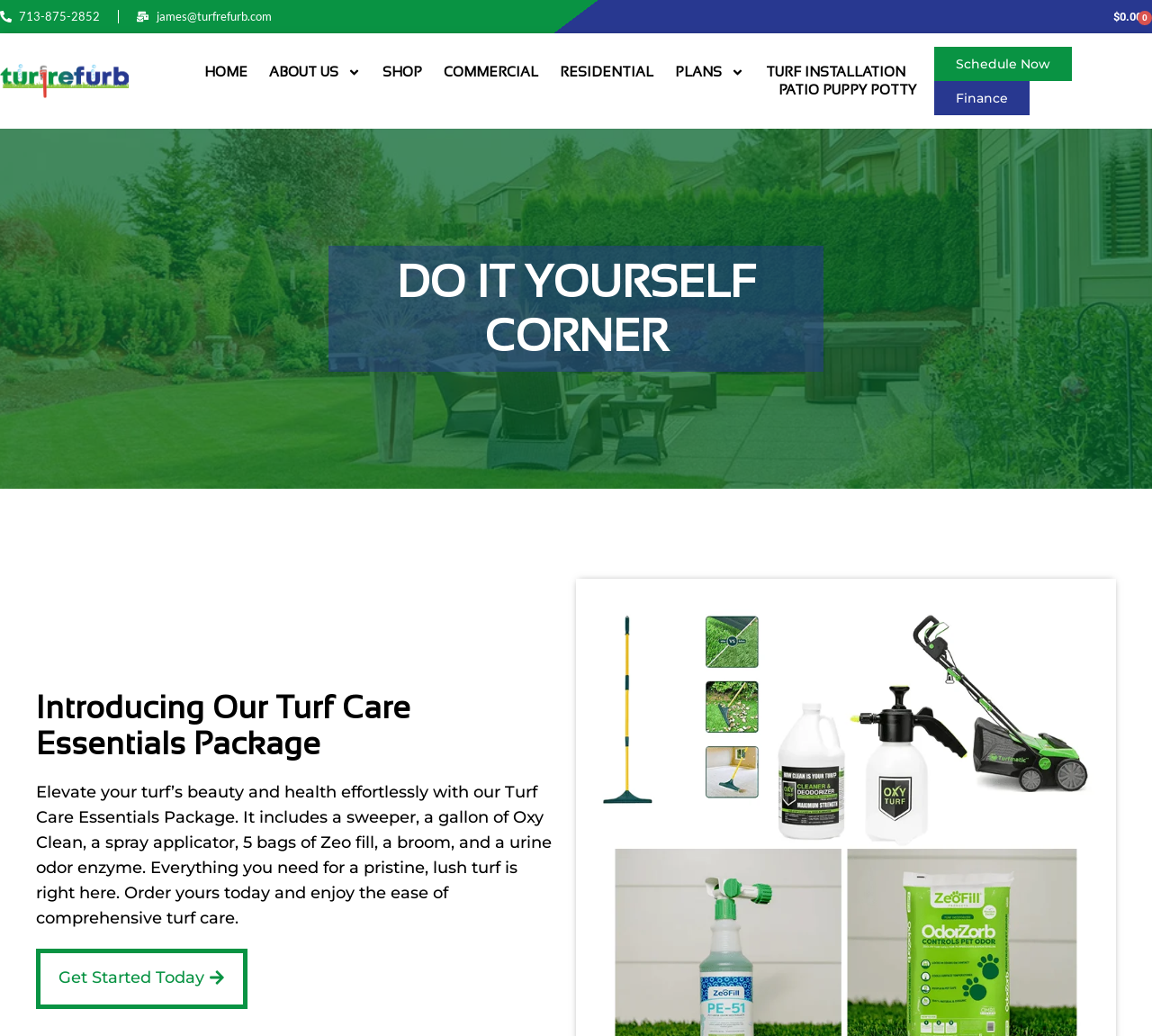Using the provided element description, identify the bounding box coordinates as (top-left x, top-left y, bottom-right x, bottom-right y). Ensure all values are between 0 and 1. Description: 713-875-2852

[0.0, 0.005, 0.087, 0.028]